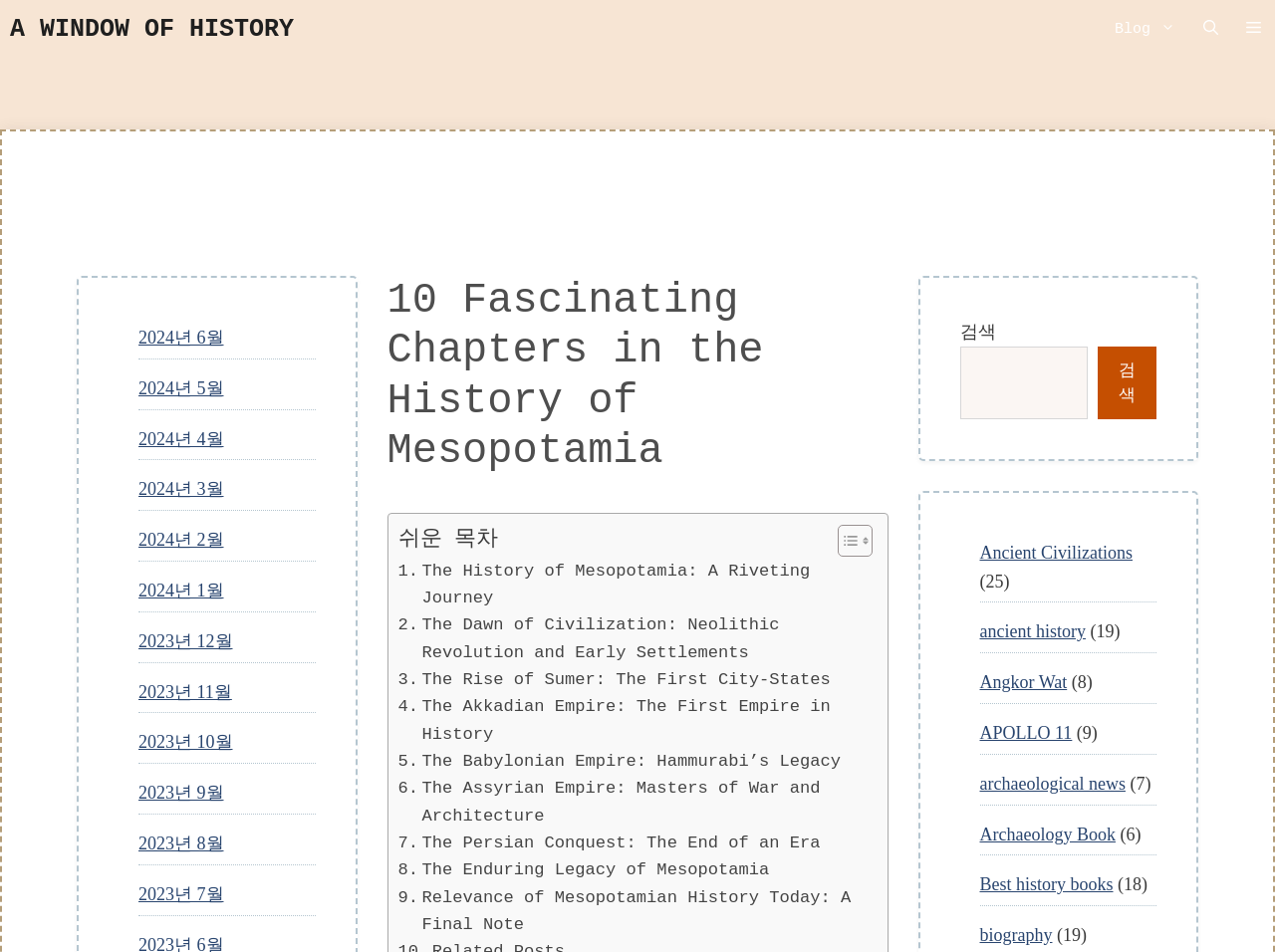Identify the bounding box coordinates for the element that needs to be clicked to fulfill this instruction: "Search for ancient history". Provide the coordinates in the format of four float numbers between 0 and 1: [left, top, right, bottom].

[0.753, 0.364, 0.853, 0.44]